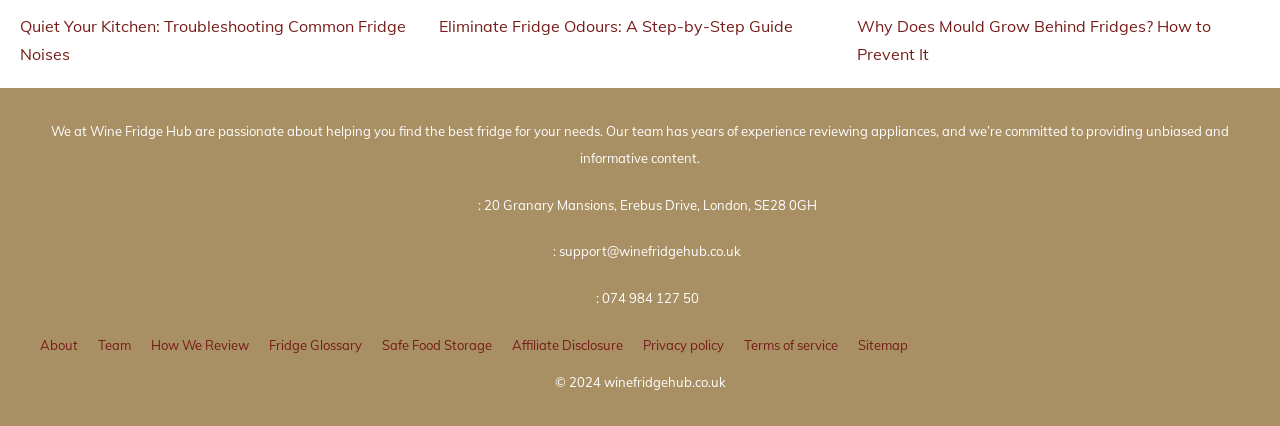Specify the bounding box coordinates of the element's region that should be clicked to achieve the following instruction: "Contact support via email". The bounding box coordinates consist of four float numbers between 0 and 1, in the format [left, top, right, bottom].

[0.432, 0.571, 0.579, 0.609]